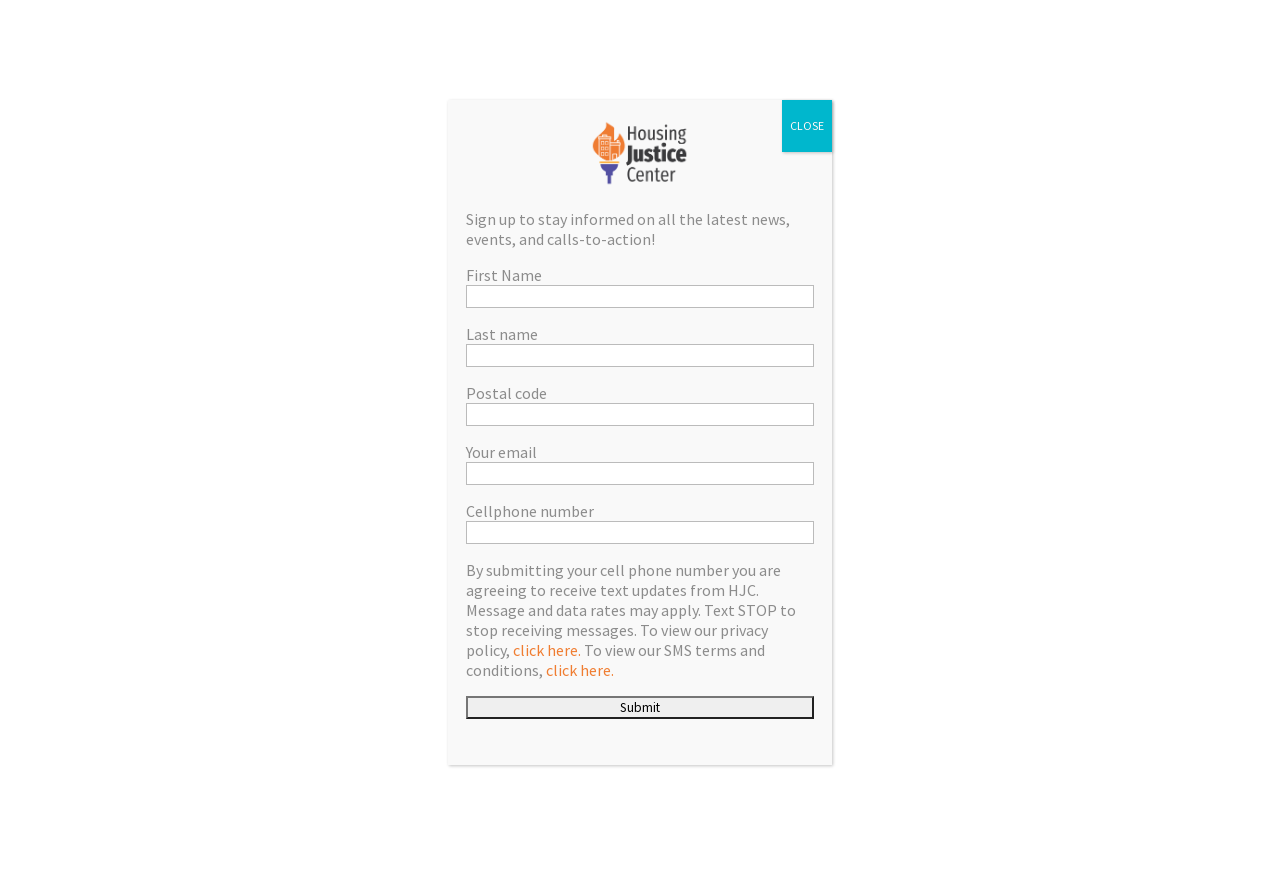Pinpoint the bounding box coordinates of the clickable area necessary to execute the following instruction: "Click on the 'Our Vision' link". The coordinates should be given as four float numbers between 0 and 1, namely [left, top, right, bottom].

[0.337, 0.582, 0.384, 0.63]